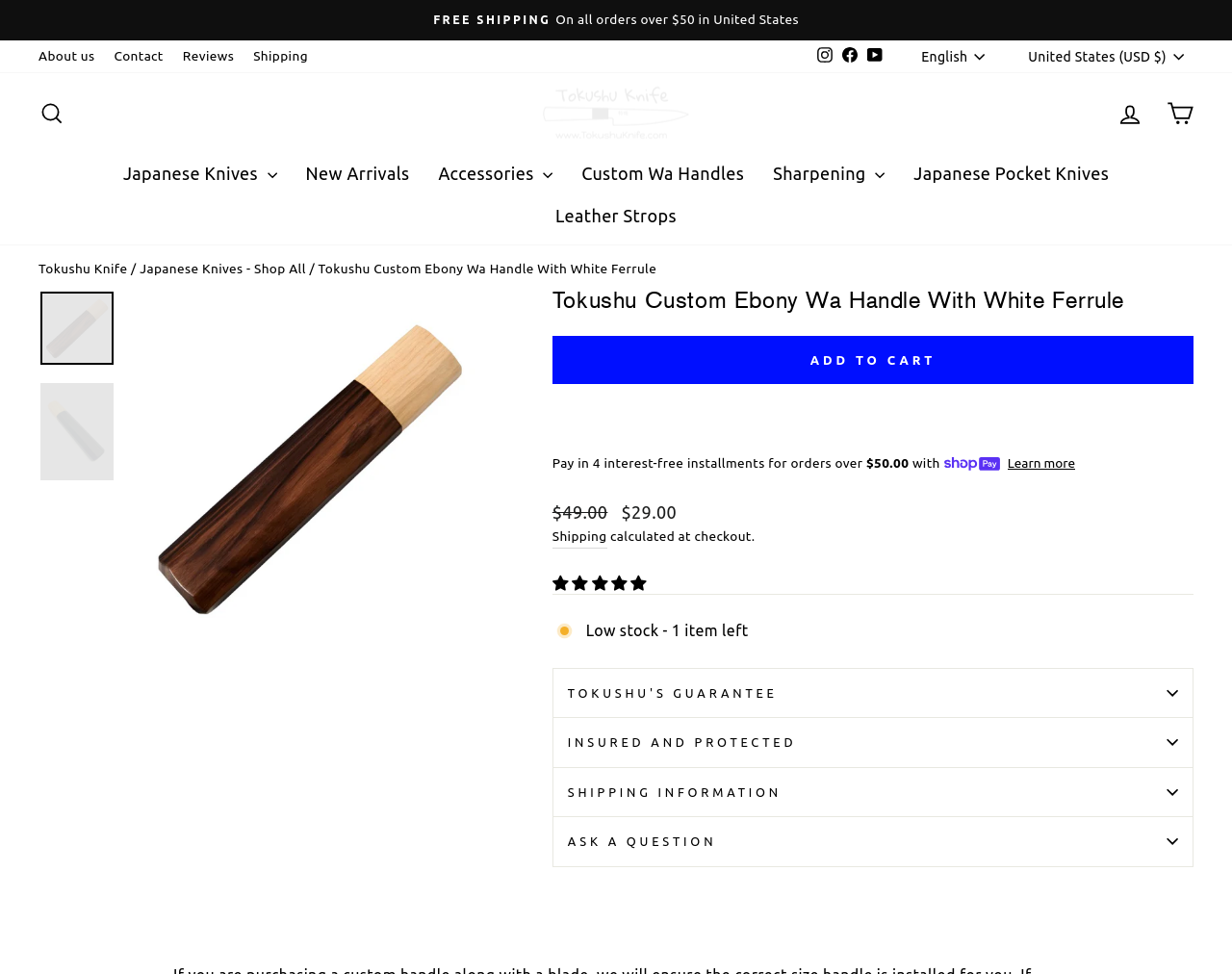Answer the question briefly using a single word or phrase: 
What is the free shipping threshold?

50